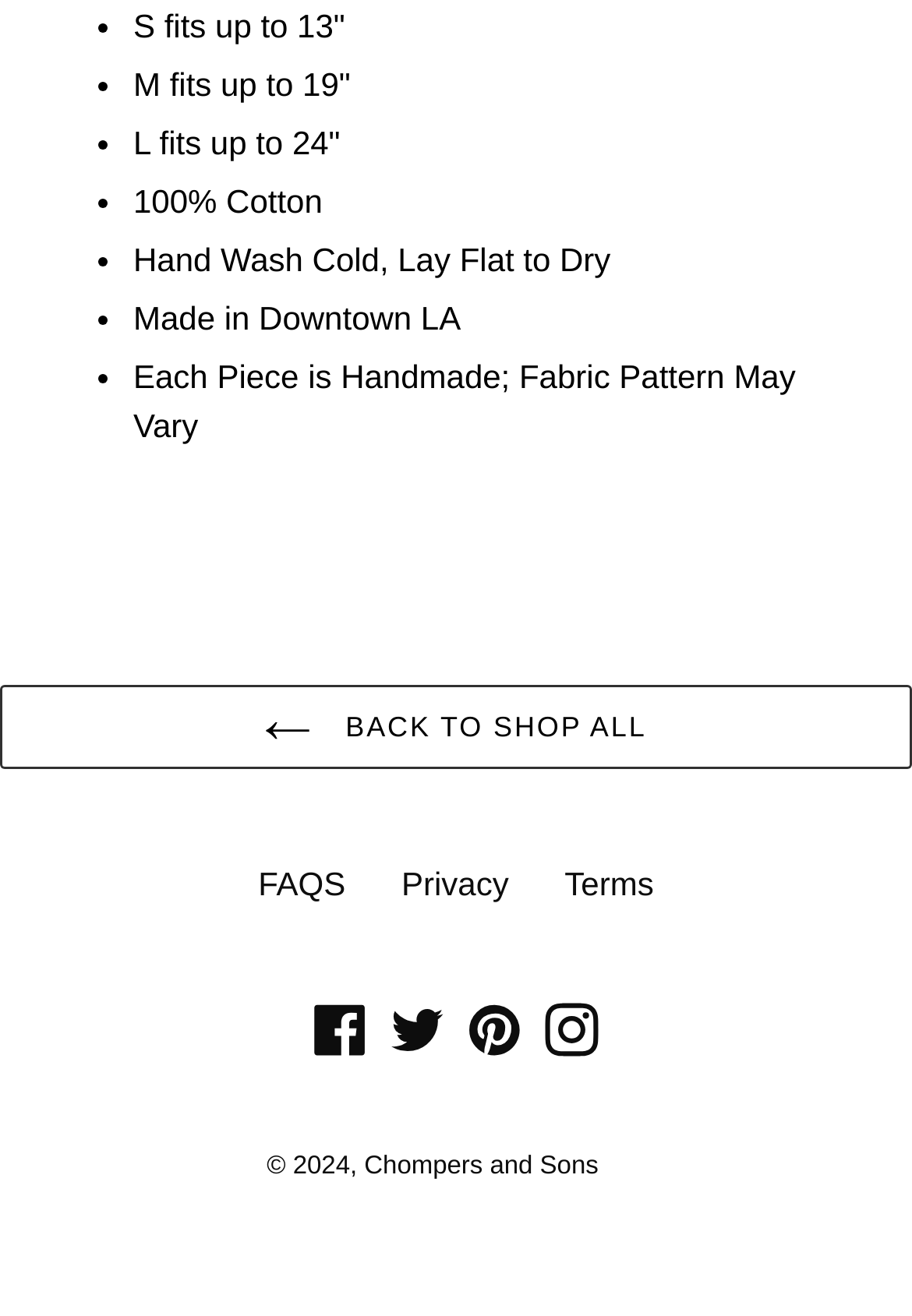Using the element description Chompers and Sons, predict the bounding box coordinates for the UI element. Provide the coordinates in (top-left x, top-left y, bottom-right x, bottom-right y) format with values ranging from 0 to 1.

[0.399, 0.876, 0.656, 0.898]